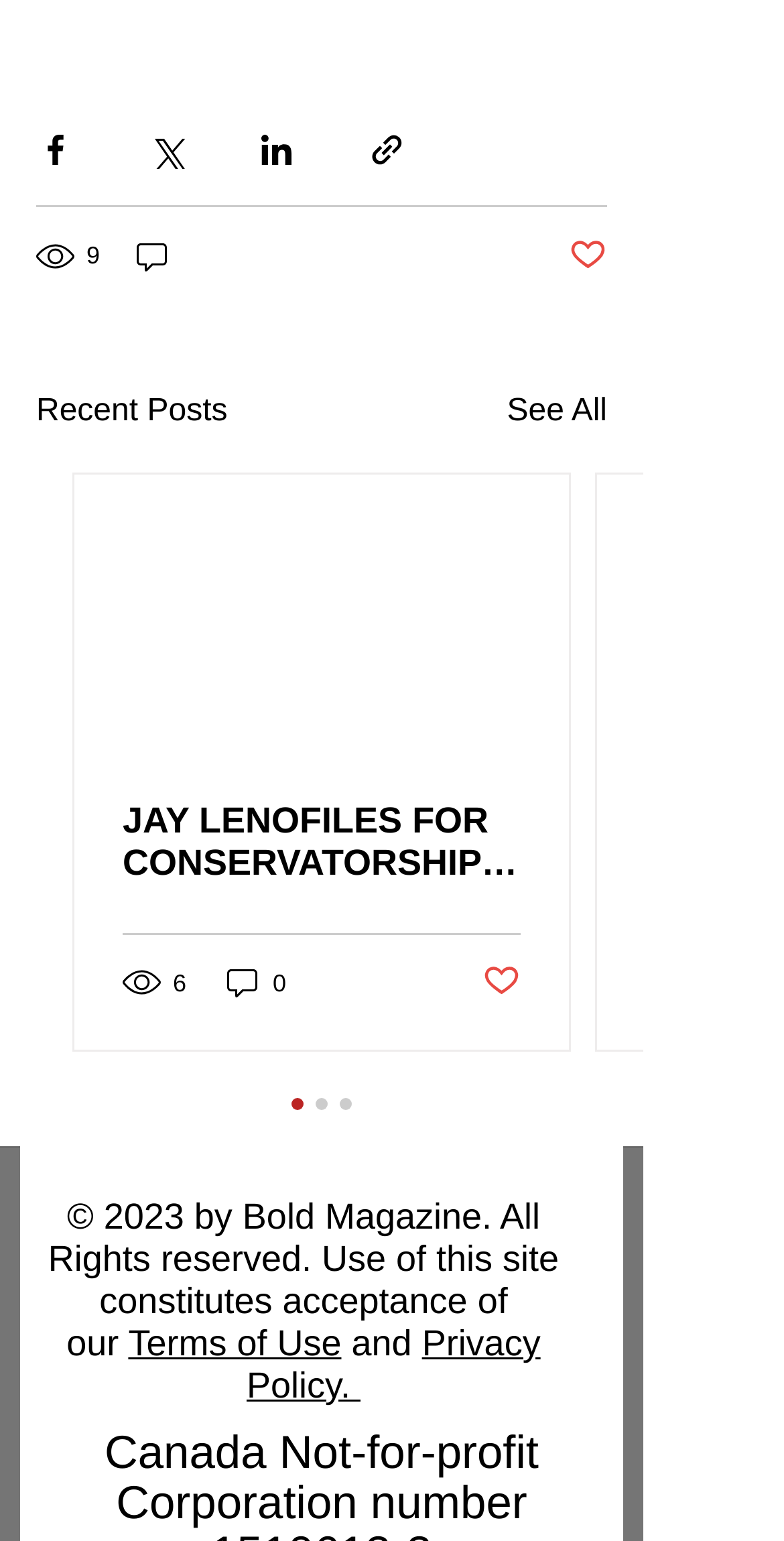How many posts are displayed on the webpage?
Answer the question with as much detail as you can, using the image as a reference.

I looked at the webpage structure and found that there is only one article element, which suggests that only one post is displayed on the webpage.